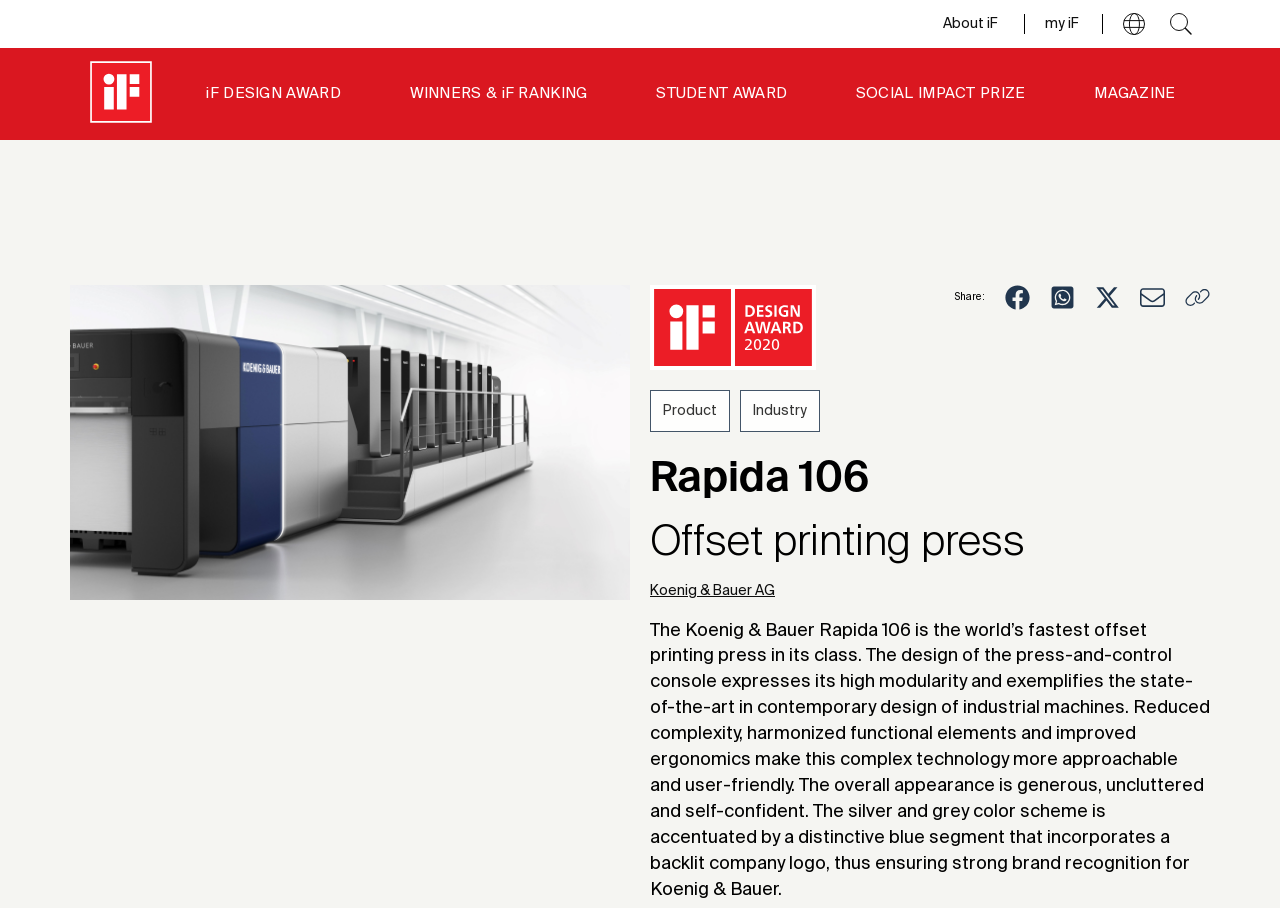Locate the bounding box coordinates of the clickable element to fulfill the following instruction: "Click the 'Industry' button". Provide the coordinates as four float numbers between 0 and 1 in the format [left, top, right, bottom].

[0.578, 0.43, 0.641, 0.476]